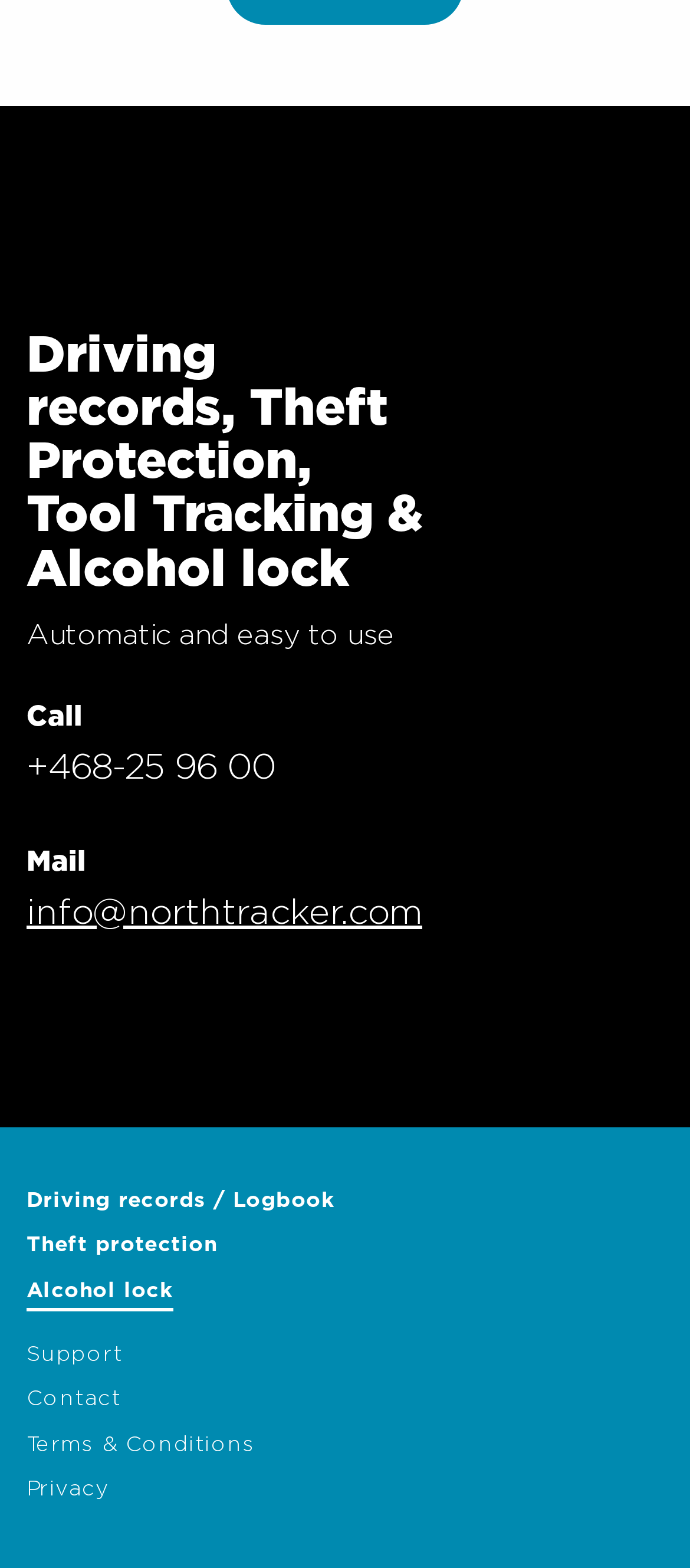What is the name of the company? Look at the image and give a one-word or short phrase answer.

Northtracker